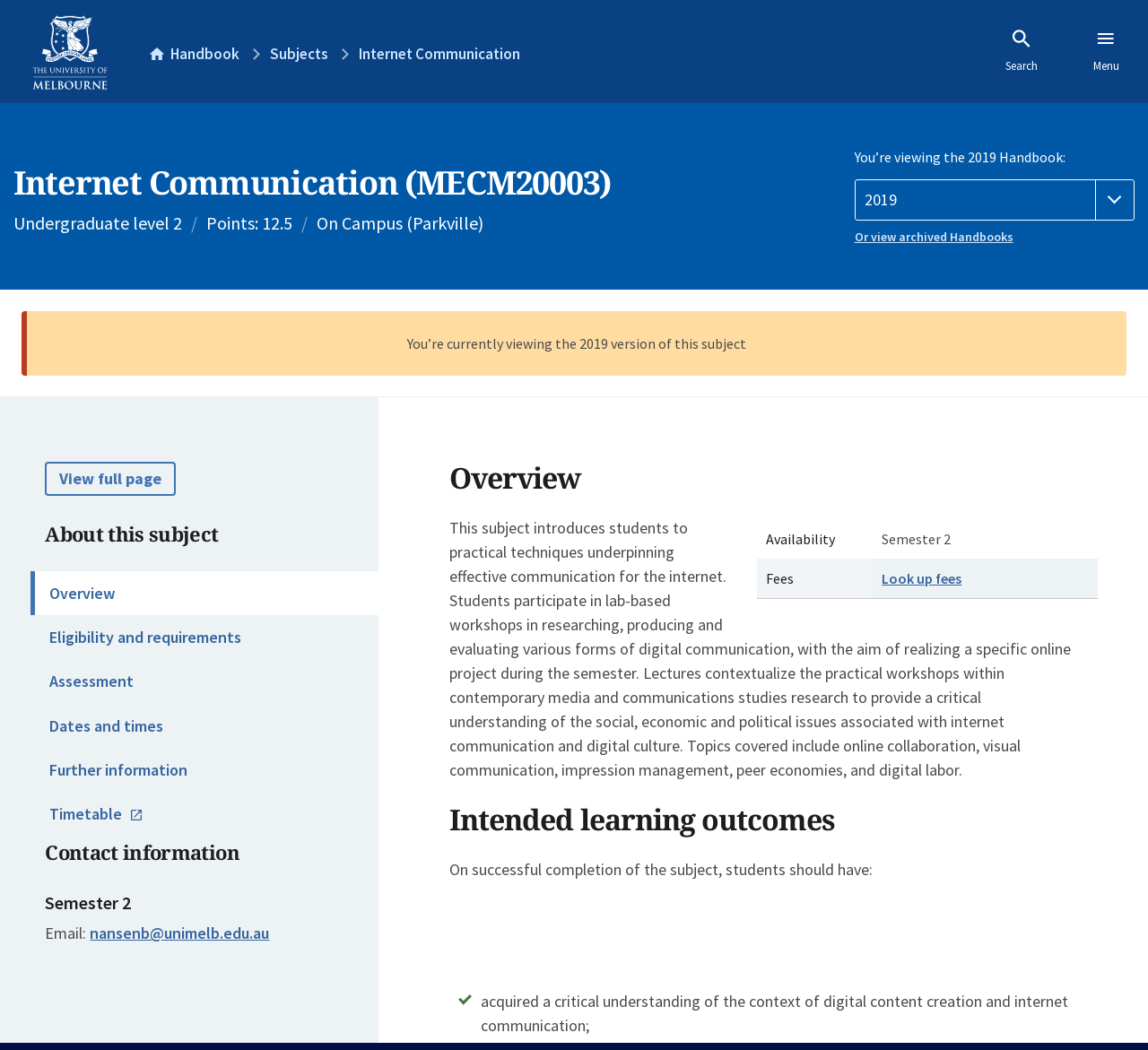What is the aim of the online project during the semester?
With the help of the image, please provide a detailed response to the question.

I found the answer by reading the text that describes the subject, which states that students participate in lab-based workshops to realize a specific online project during the semester.